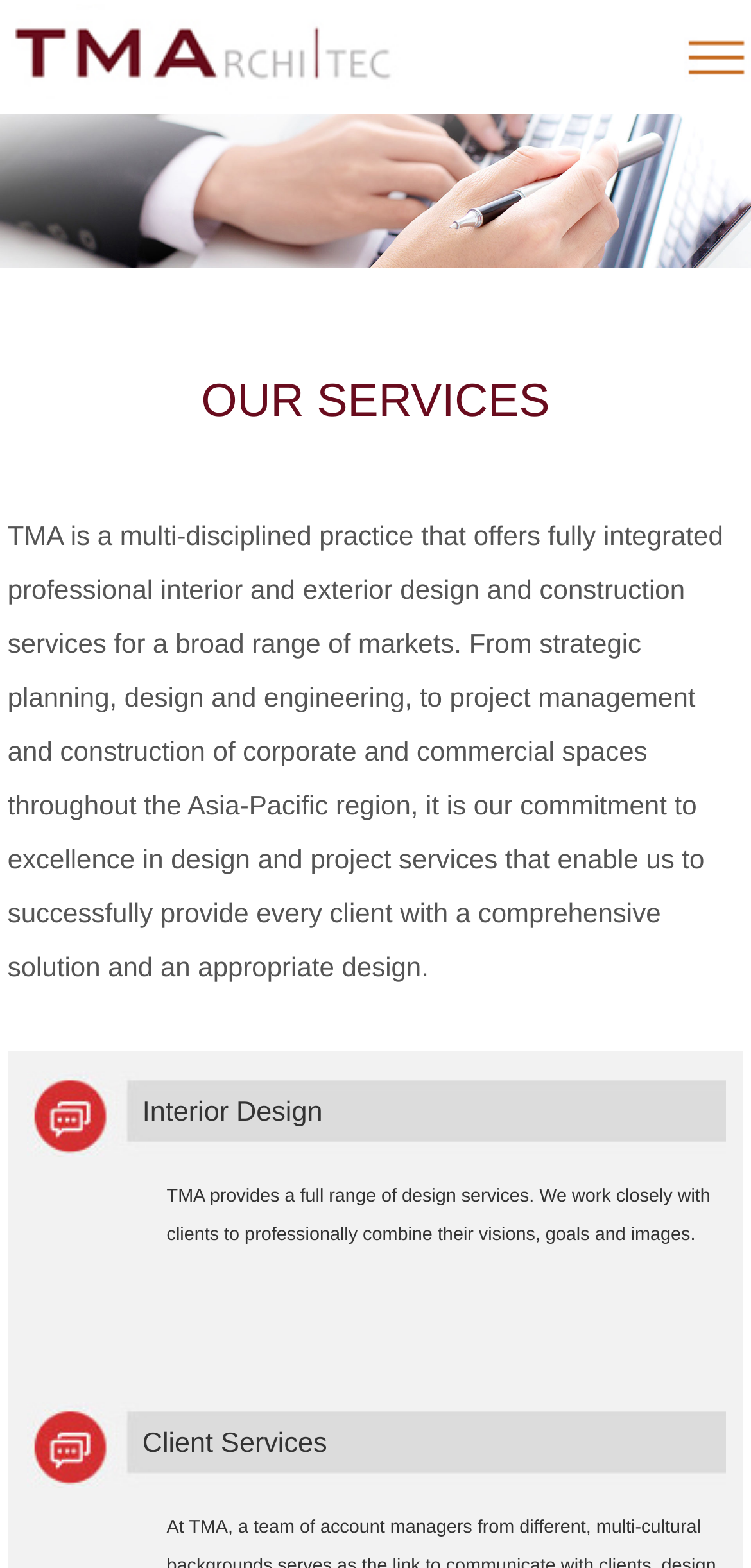What region does TMA operate in?
Using the image, elaborate on the answer with as much detail as possible.

The region is mentioned in the text description below the company name, stating that TMA provides services throughout the Asia-Pacific region.